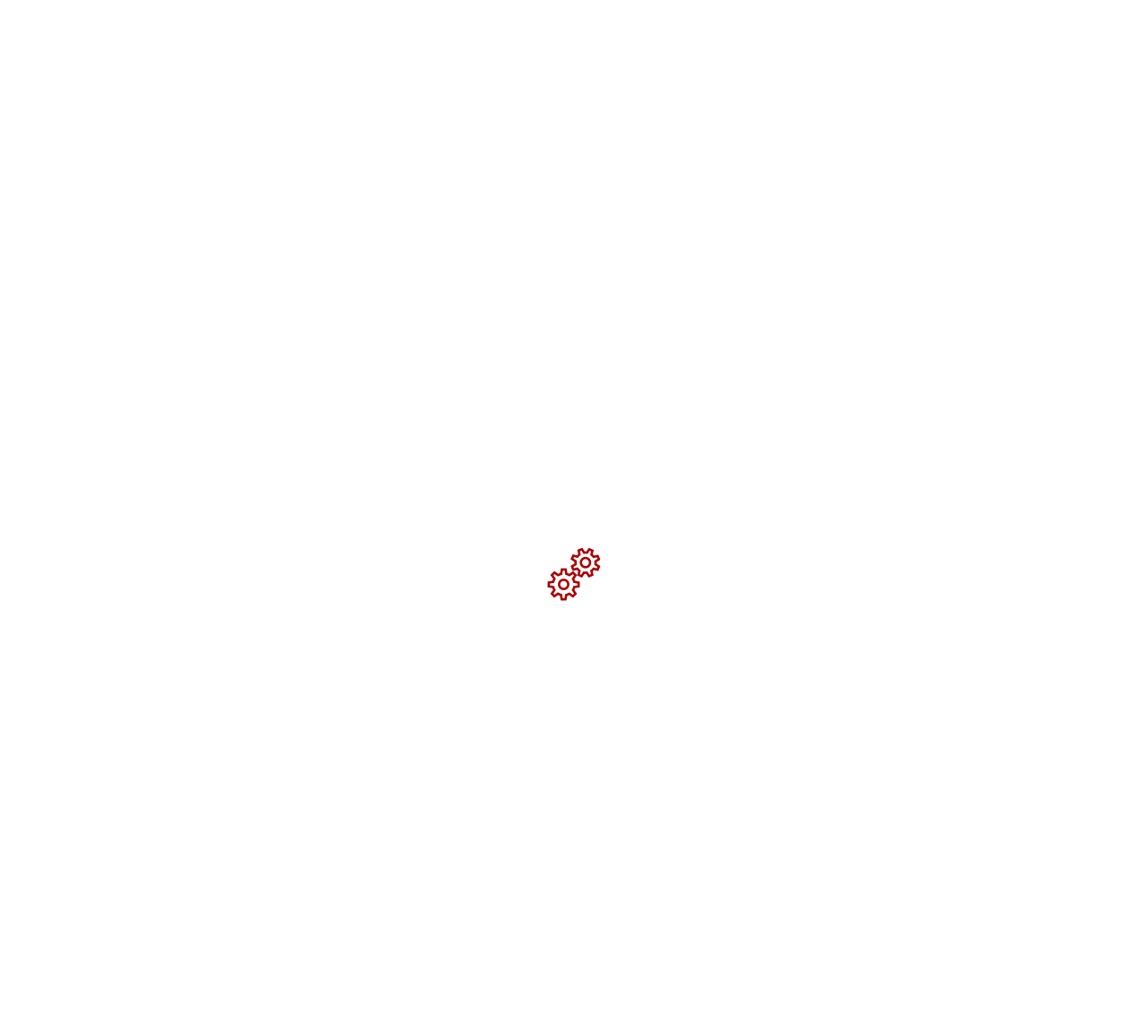What is the name of the company?
Provide a well-explained and detailed answer to the question.

The name of the company can be found in the logo link at the top left corner of the webpage, which is 'logo' and has an image description of 'logo'. Additionally, the heading '“Paskong Bria, Paskong Sama-Sama (Online)!” sa Bria Homes Affordable House and Lot' also mentions the company name.